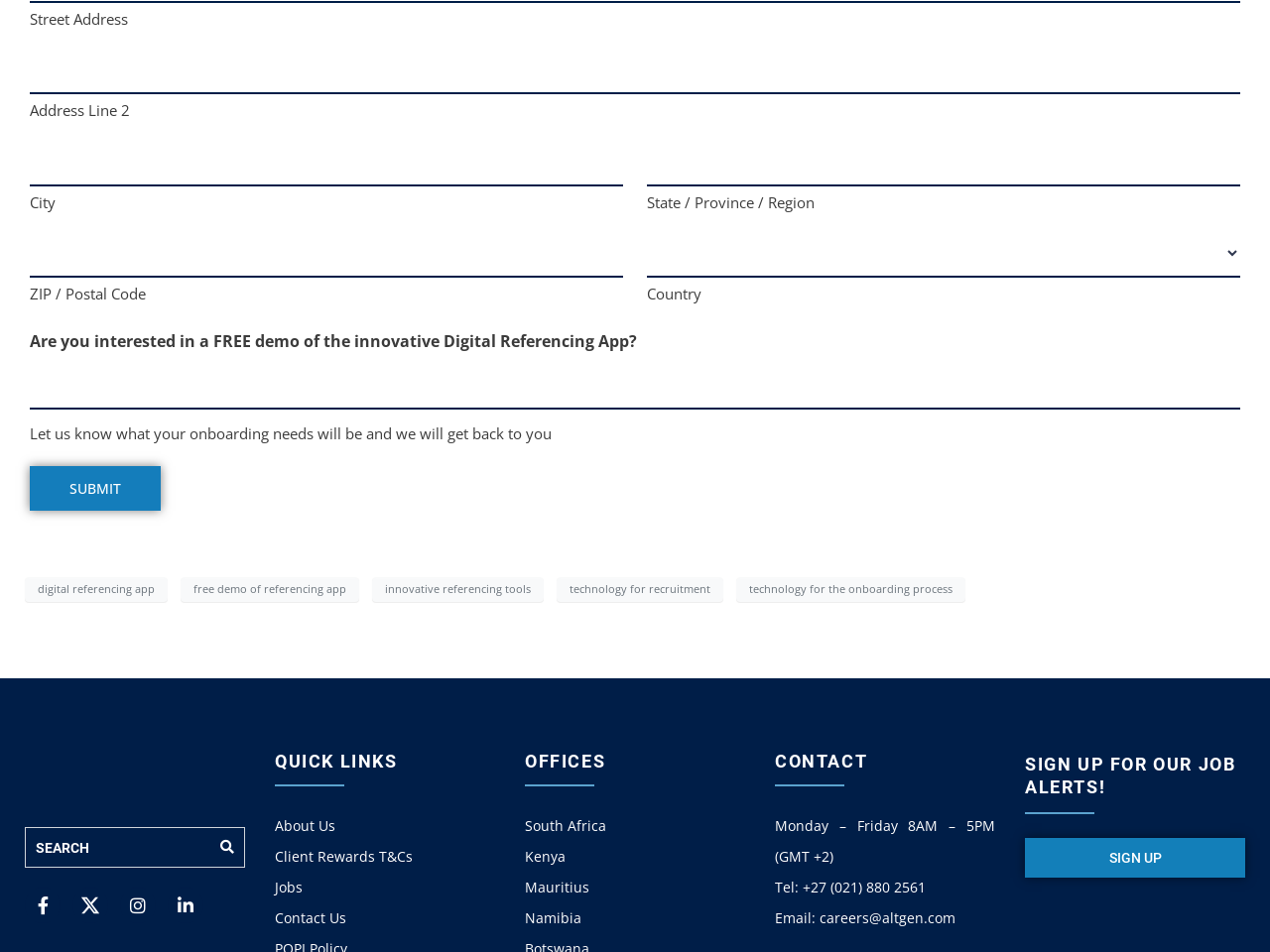Please predict the bounding box coordinates of the element's region where a click is necessary to complete the following instruction: "Search for something". The coordinates should be represented by four float numbers between 0 and 1, i.e., [left, top, right, bottom].

[0.02, 0.868, 0.193, 0.911]